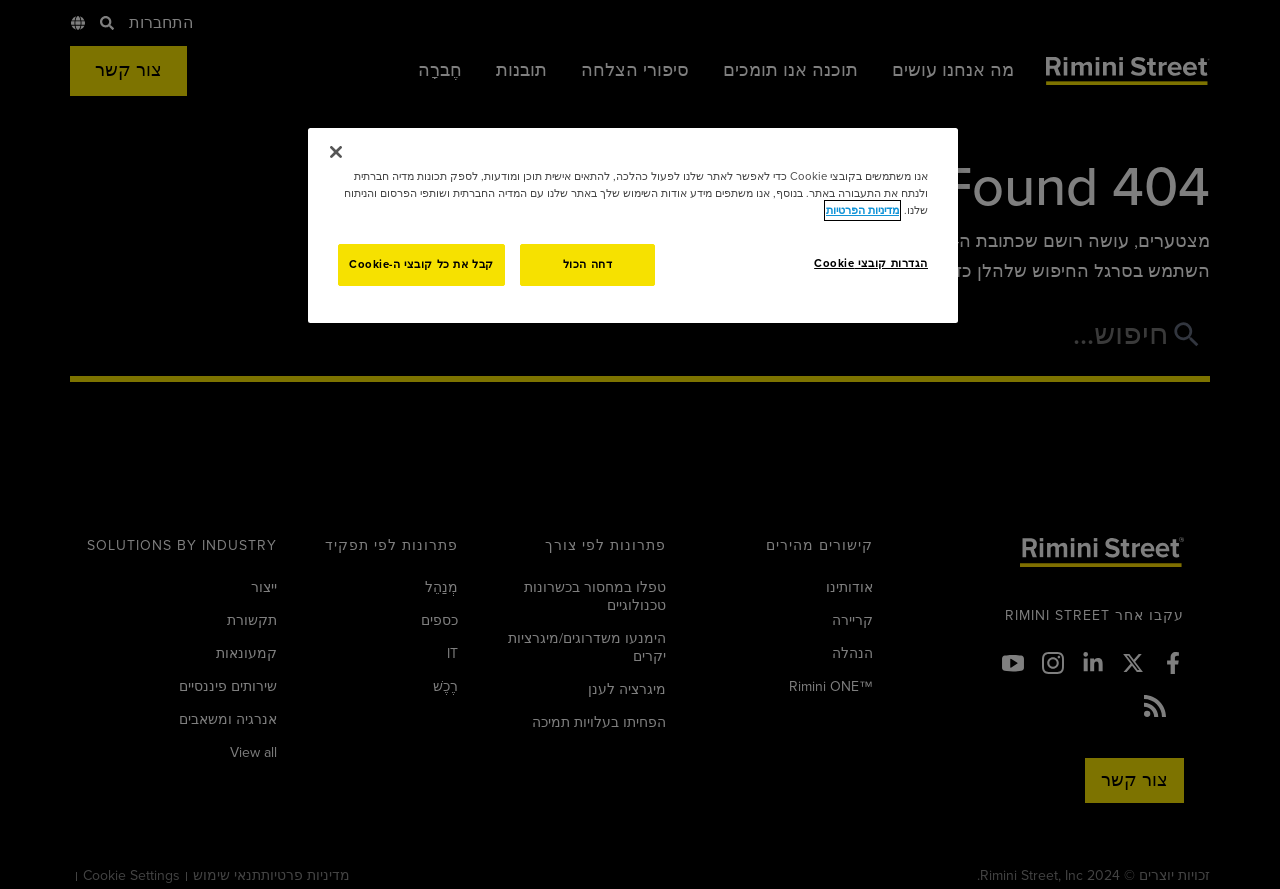Answer the question in a single word or phrase:
What is the language of the webpage?

Hebrew